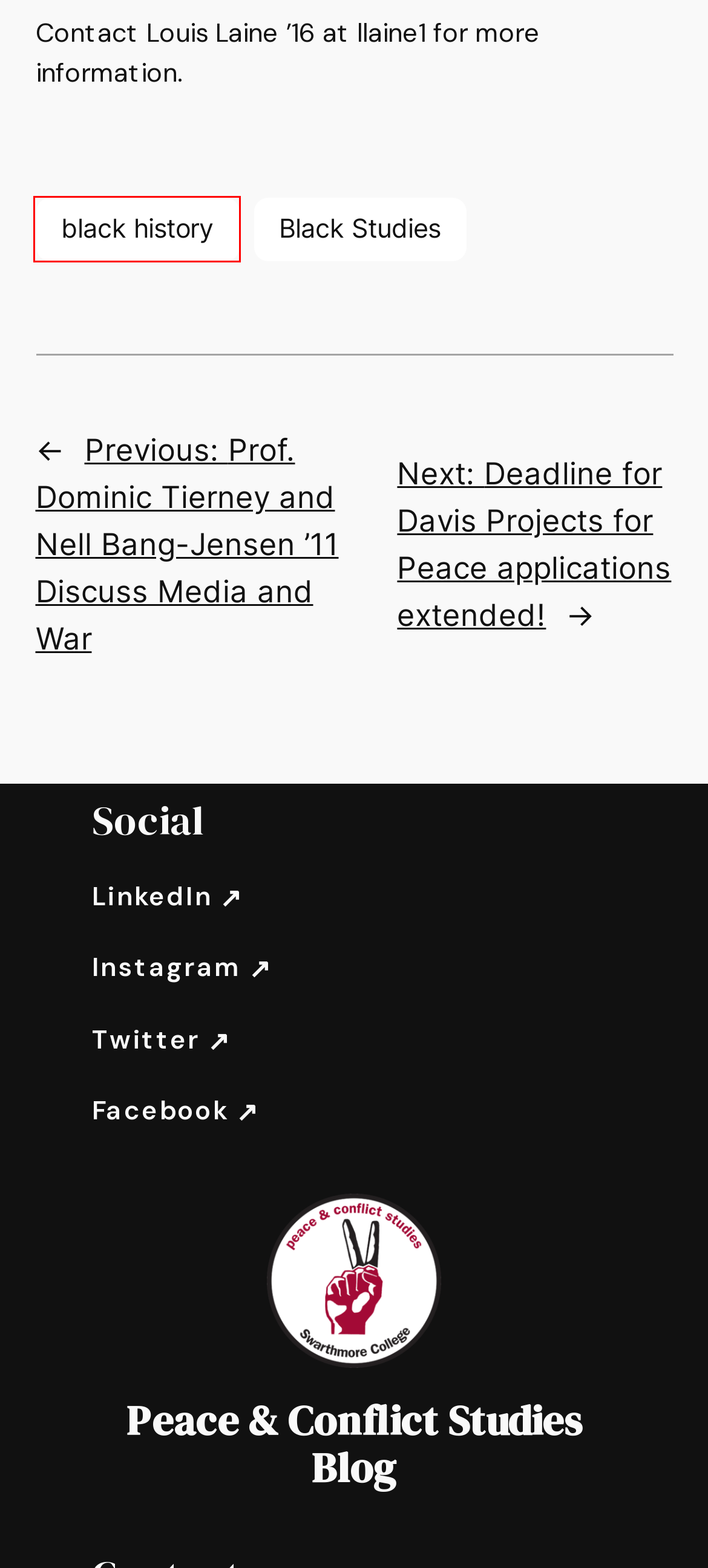Analyze the screenshot of a webpage with a red bounding box and select the webpage description that most accurately describes the new page resulting from clicking the element inside the red box. Here are the candidates:
A. Prof. Dominic Tierney and Nell Bang-Jensen ’11 Discuss Media and War – Peace & Conflict Studies Blog
B. Black Studies – Peace & Conflict Studies Blog
C. Black Studies Program :: Swarthmore College
D. Black Cultural Center :: Swarthmore College
E. black history – Peace & Conflict Studies Blog
F. Deadline for Davis Projects for Peace applications extended! – Peace & Conflict Studies Blog
G. Division of Student Affairs :: Swarthmore College
H. Peace & Conflict Studies Blog

E